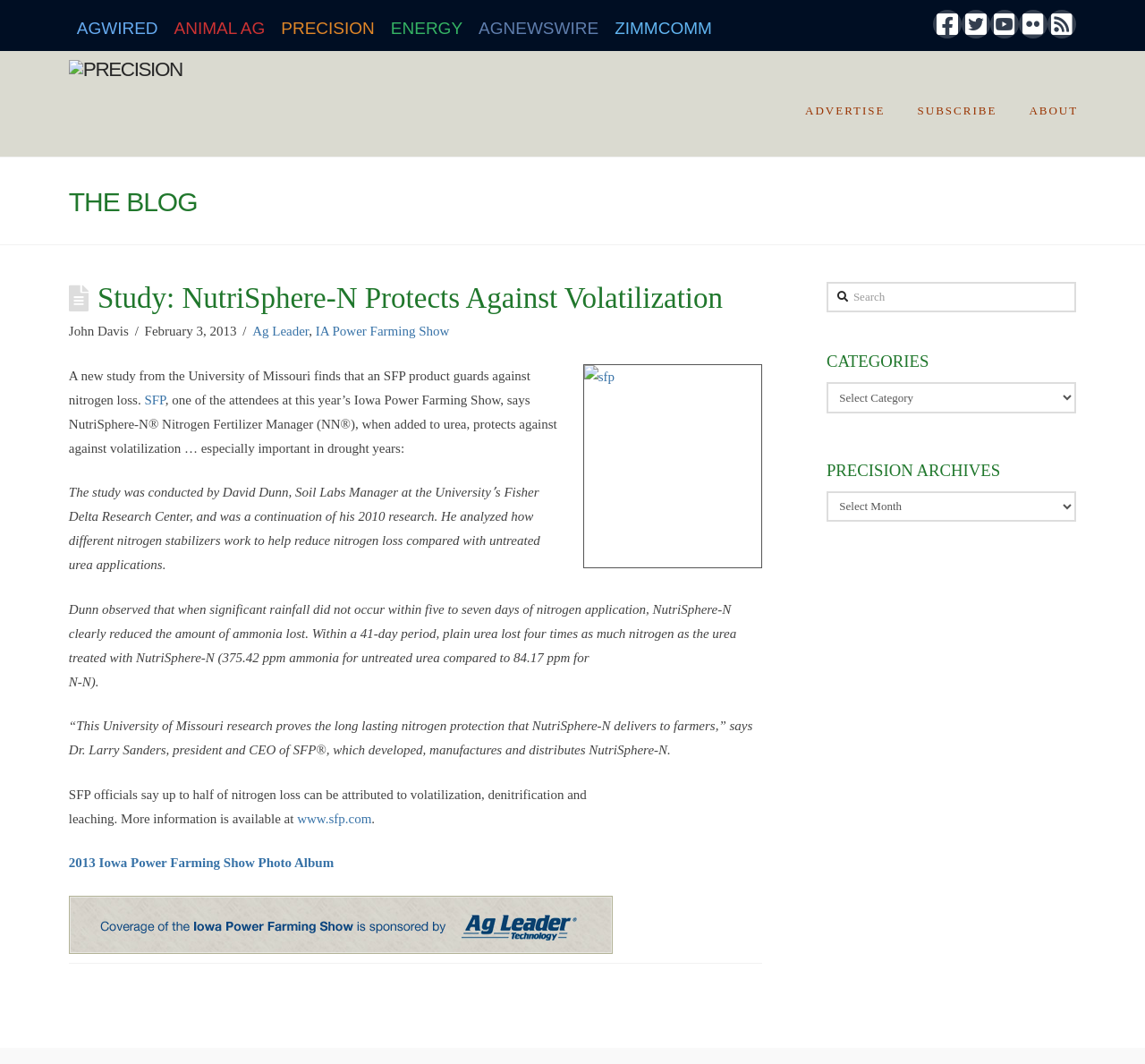Could you provide the bounding box coordinates for the portion of the screen to click to complete this instruction: "Subscribe to the newsletter"?

[0.786, 0.048, 0.884, 0.147]